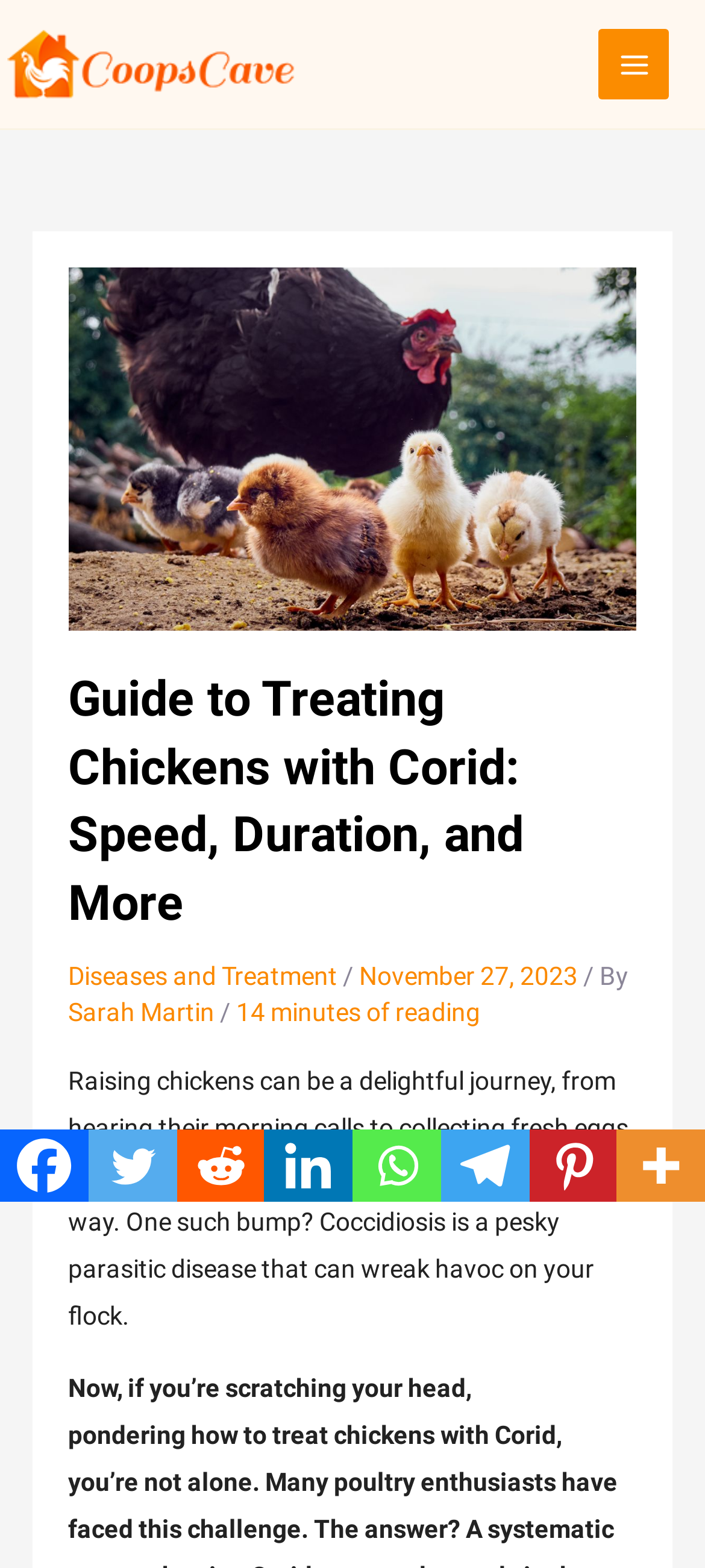Find the primary header on the webpage and provide its text.

Guide to Treating Chickens with Corid: Speed, Duration, and More